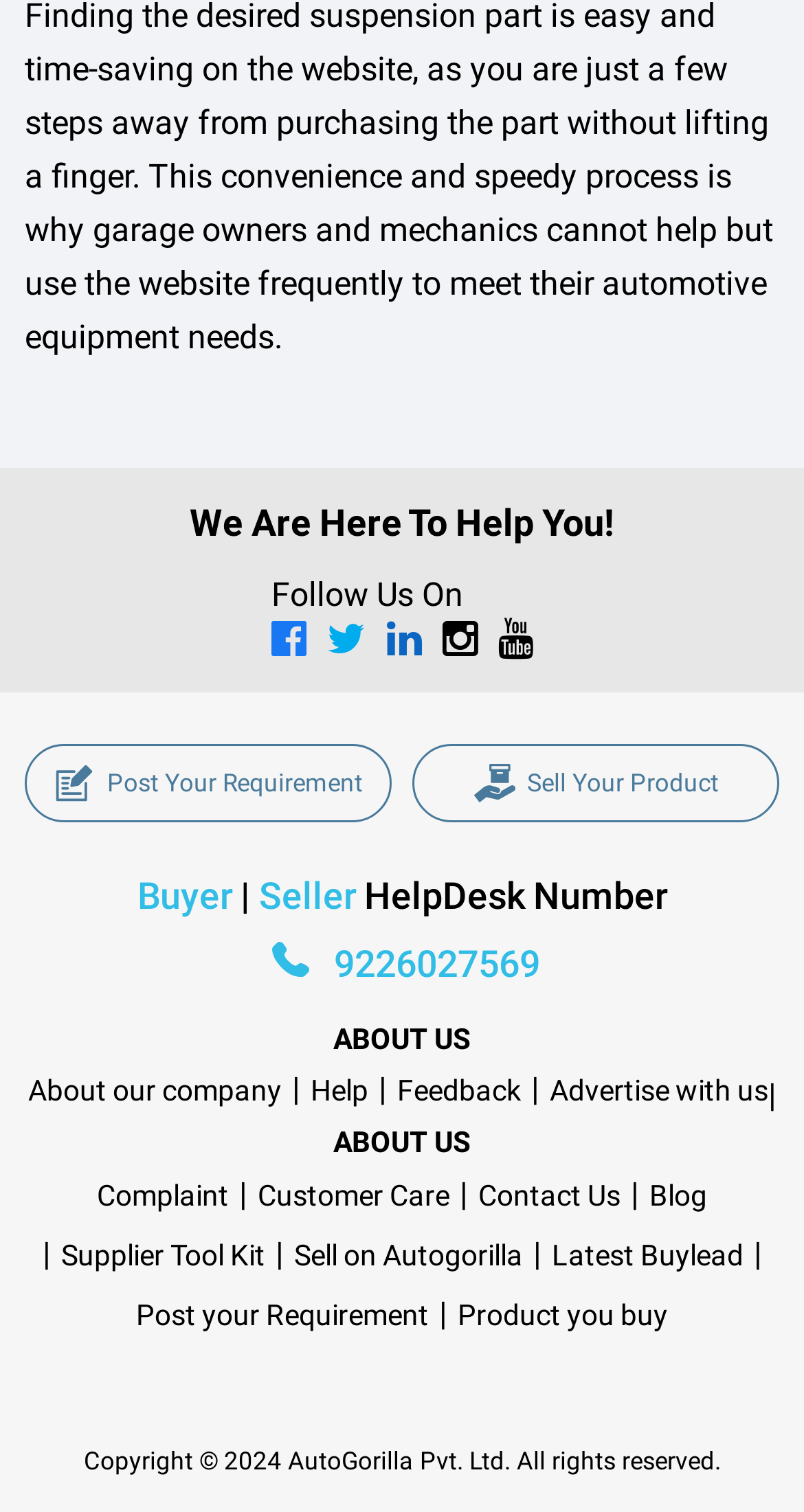Show the bounding box coordinates for the element that needs to be clicked to execute the following instruction: "Contact Us". Provide the coordinates in the form of four float numbers between 0 and 1, i.e., [left, top, right, bottom].

[0.595, 0.78, 0.772, 0.802]